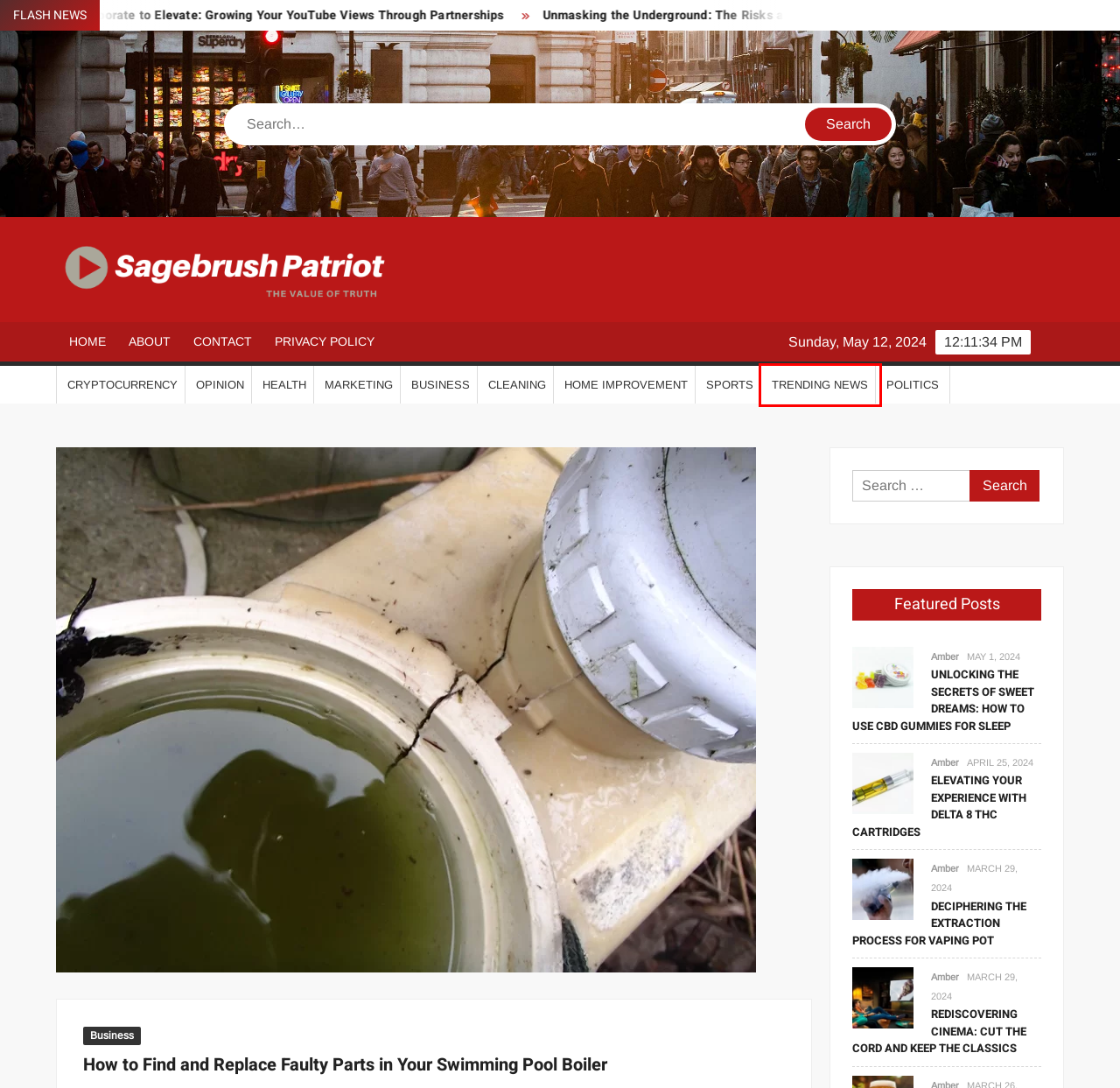Analyze the screenshot of a webpage featuring a red rectangle around an element. Pick the description that best fits the new webpage after interacting with the element inside the red bounding box. Here are the candidates:
A. Contact - Sagebrush Patriot
B. Marketing - Sagebrush Patriot
C. Opinion - Sagebrush Patriot
D. Health - Sagebrush Patriot
E. Trending News - Sagebrush Patriot
F. Politics - Sagebrush Patriot
G. Sagebrush Patriot - The value of truth
H. About - Sagebrush Patriot

E